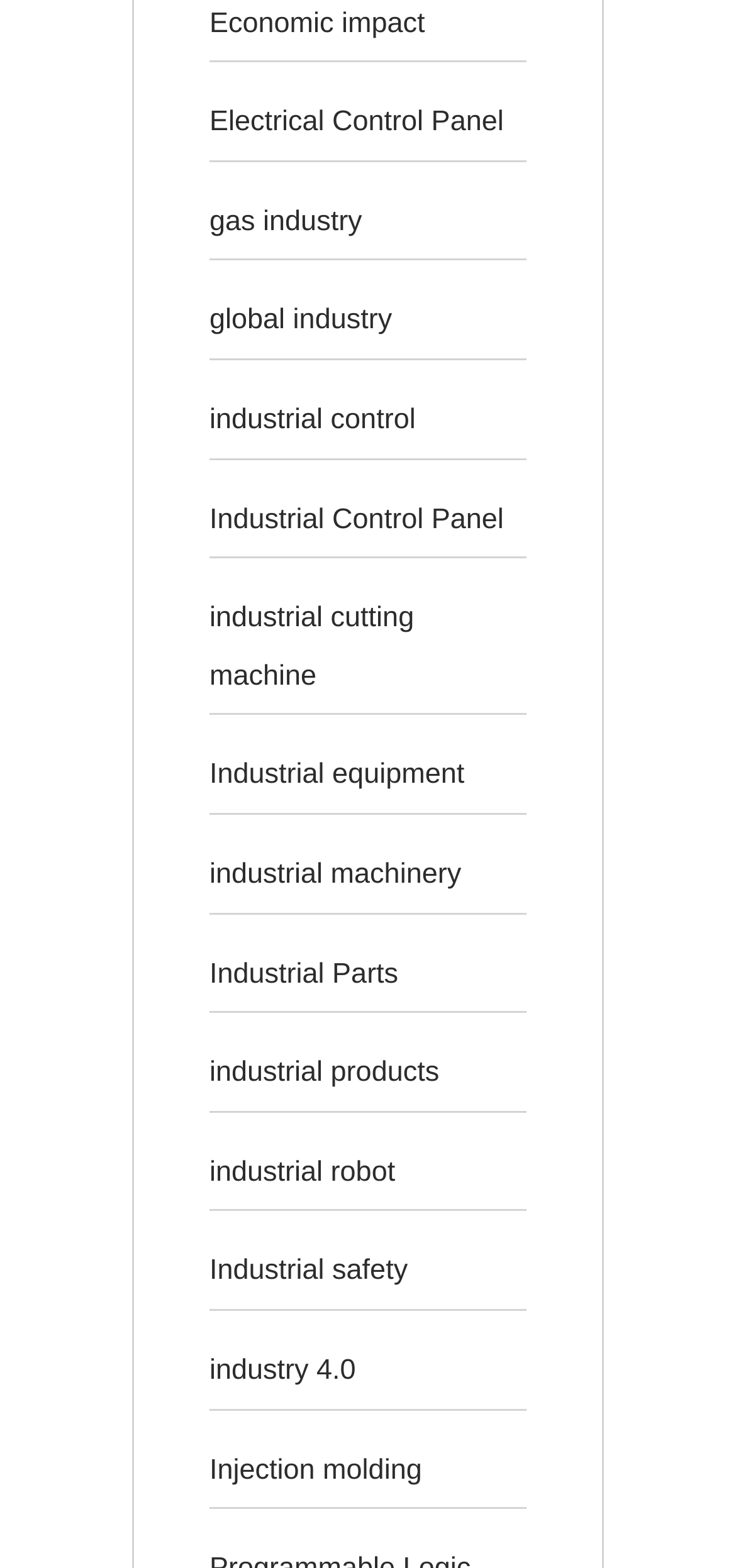Identify the bounding box coordinates of the area that should be clicked in order to complete the given instruction: "Read about Industrial equipment". The bounding box coordinates should be four float numbers between 0 and 1, i.e., [left, top, right, bottom].

[0.285, 0.484, 0.631, 0.504]